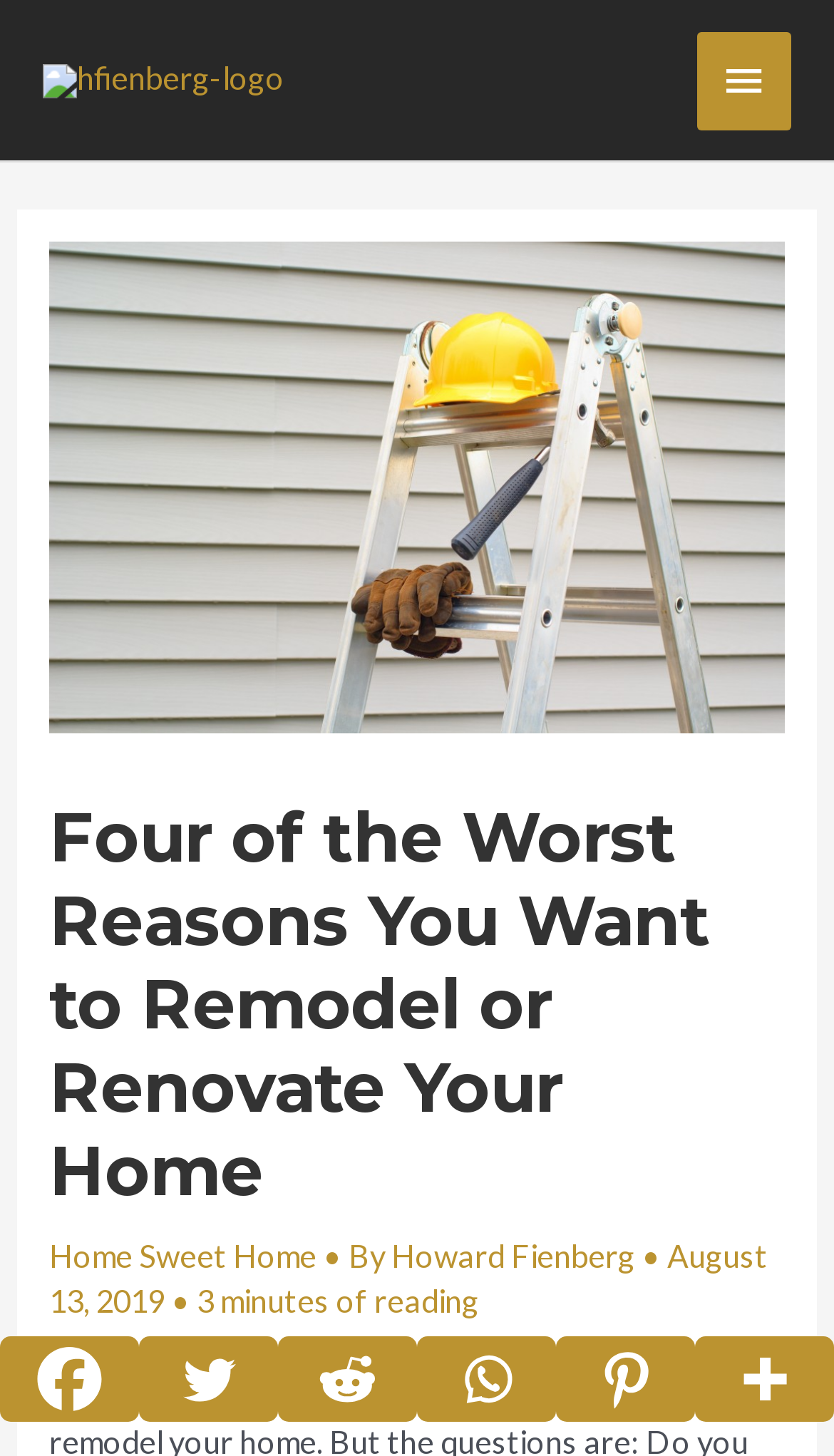Please identify the bounding box coordinates of the area that needs to be clicked to follow this instruction: "Click the logo".

[0.051, 0.04, 0.341, 0.065]